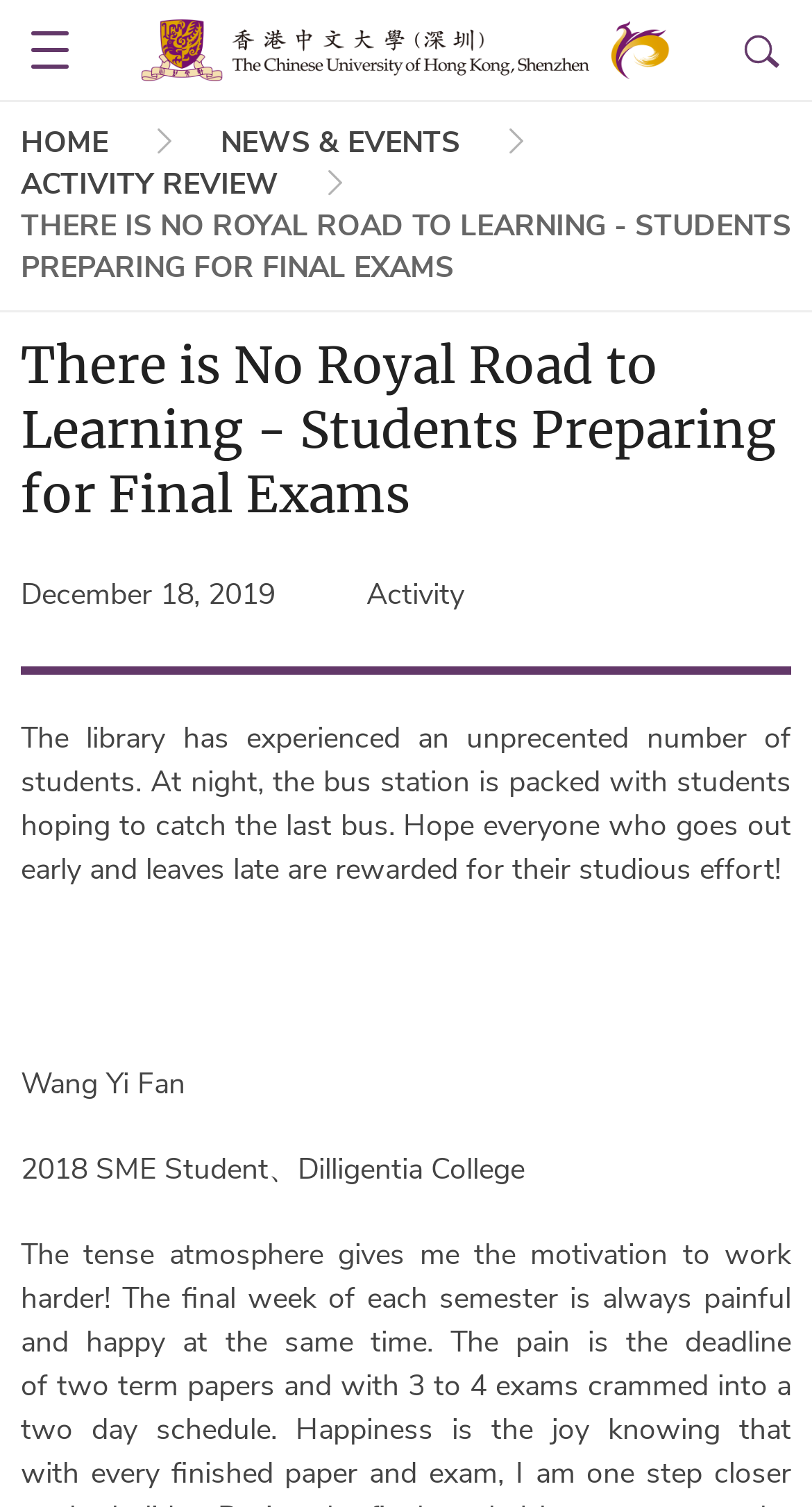Please find and report the bounding box coordinates of the element to click in order to perform the following action: "Login". The coordinates should be expressed as four float numbers between 0 and 1, in the format [left, top, right, bottom].

None